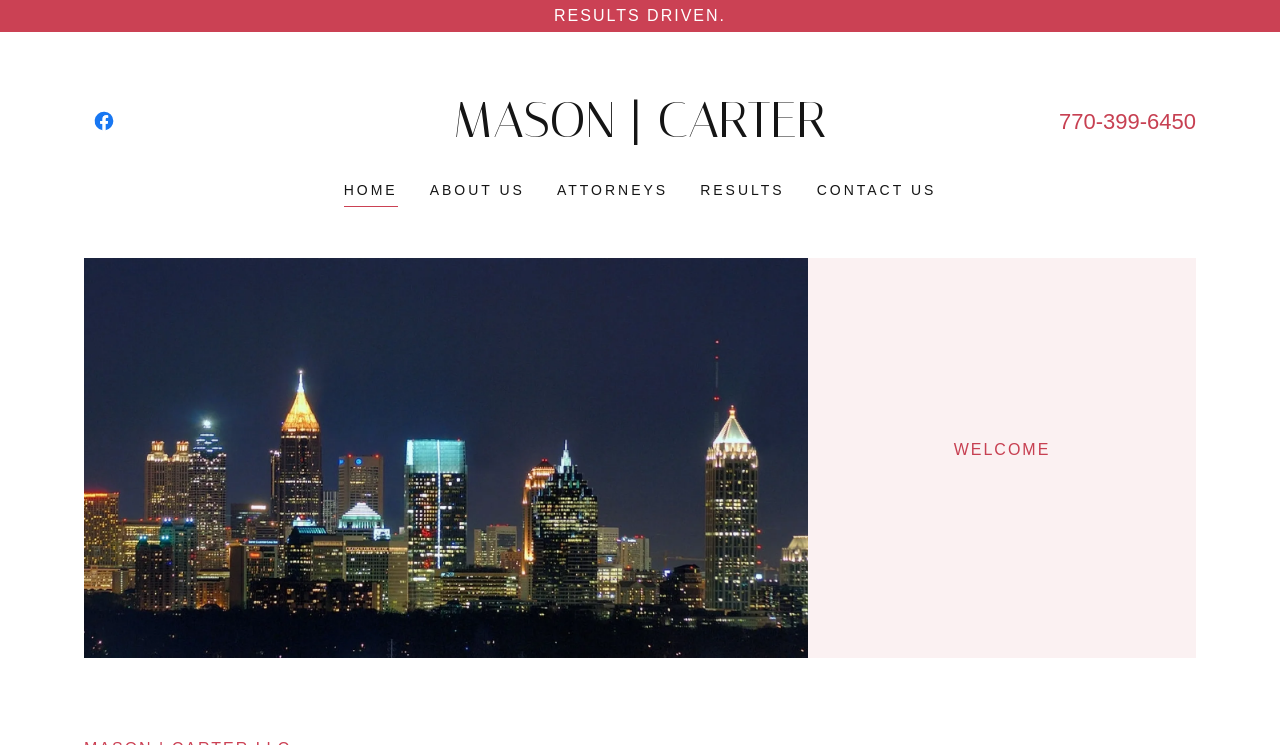What is the main theme of the webpage?
Please give a detailed answer to the question using the information shown in the image.

The main theme of the webpage can be inferred from the links 'ATTORNEYS' and 'RESULTS' which suggest that the webpage is related to a law firm.